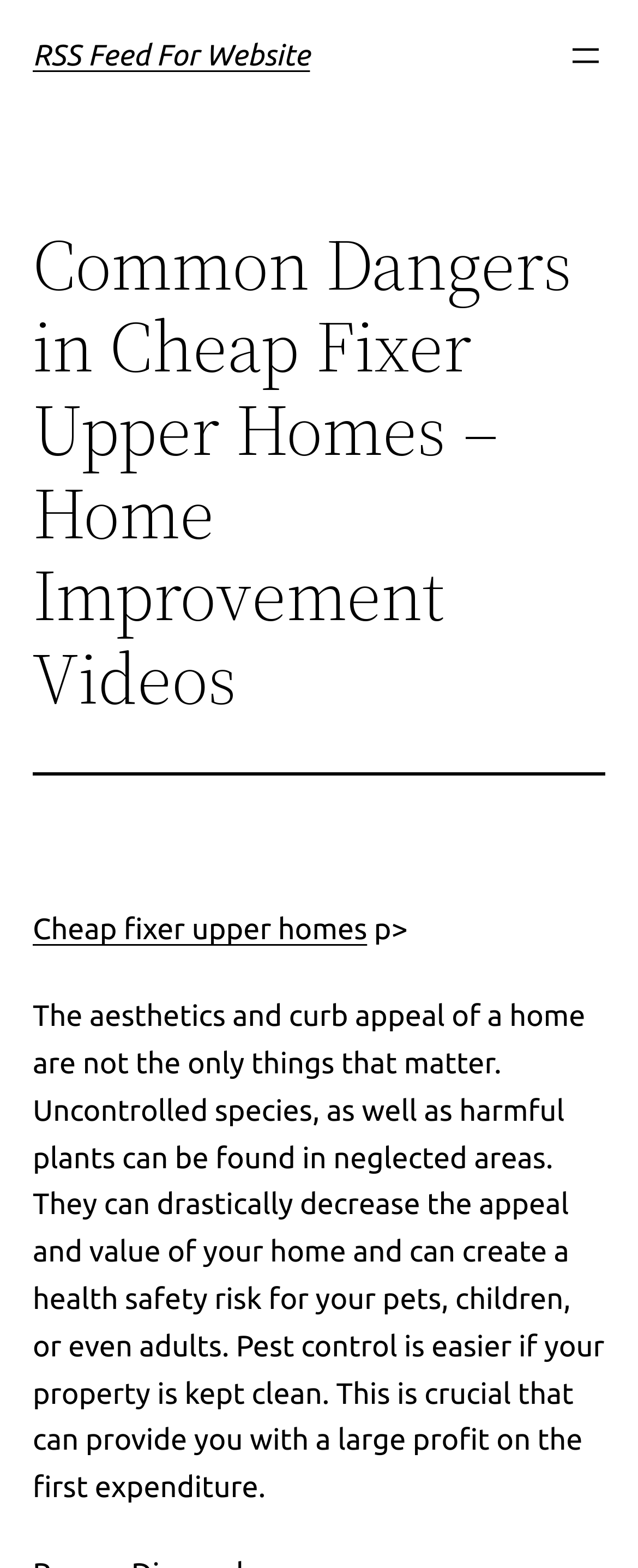Use one word or a short phrase to answer the question provided: 
Why is pest control important?

To avoid health safety risks